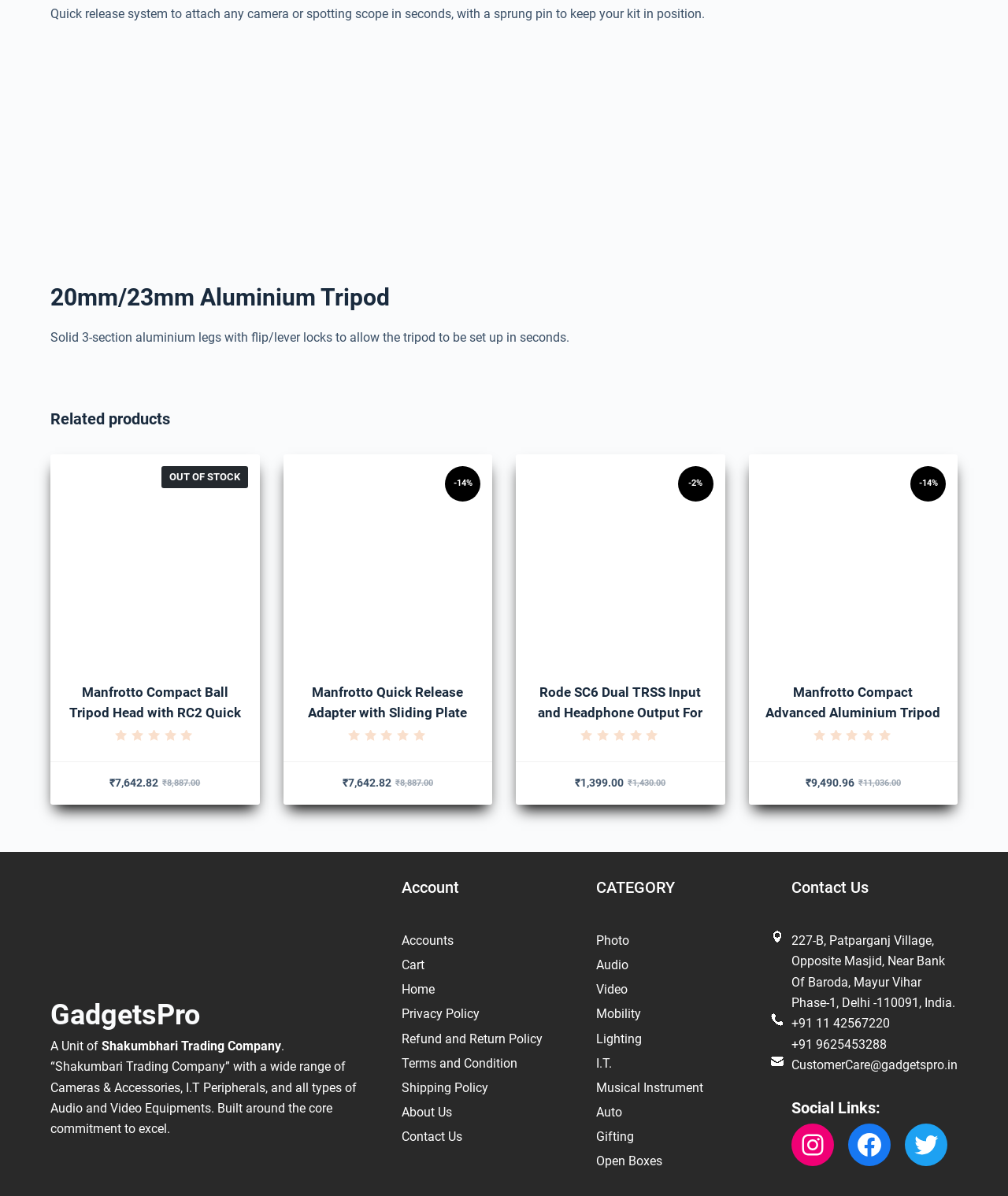What is the name of the tripod?
Please answer the question with a single word or phrase, referencing the image.

20mm/23mm Aluminium Tripod